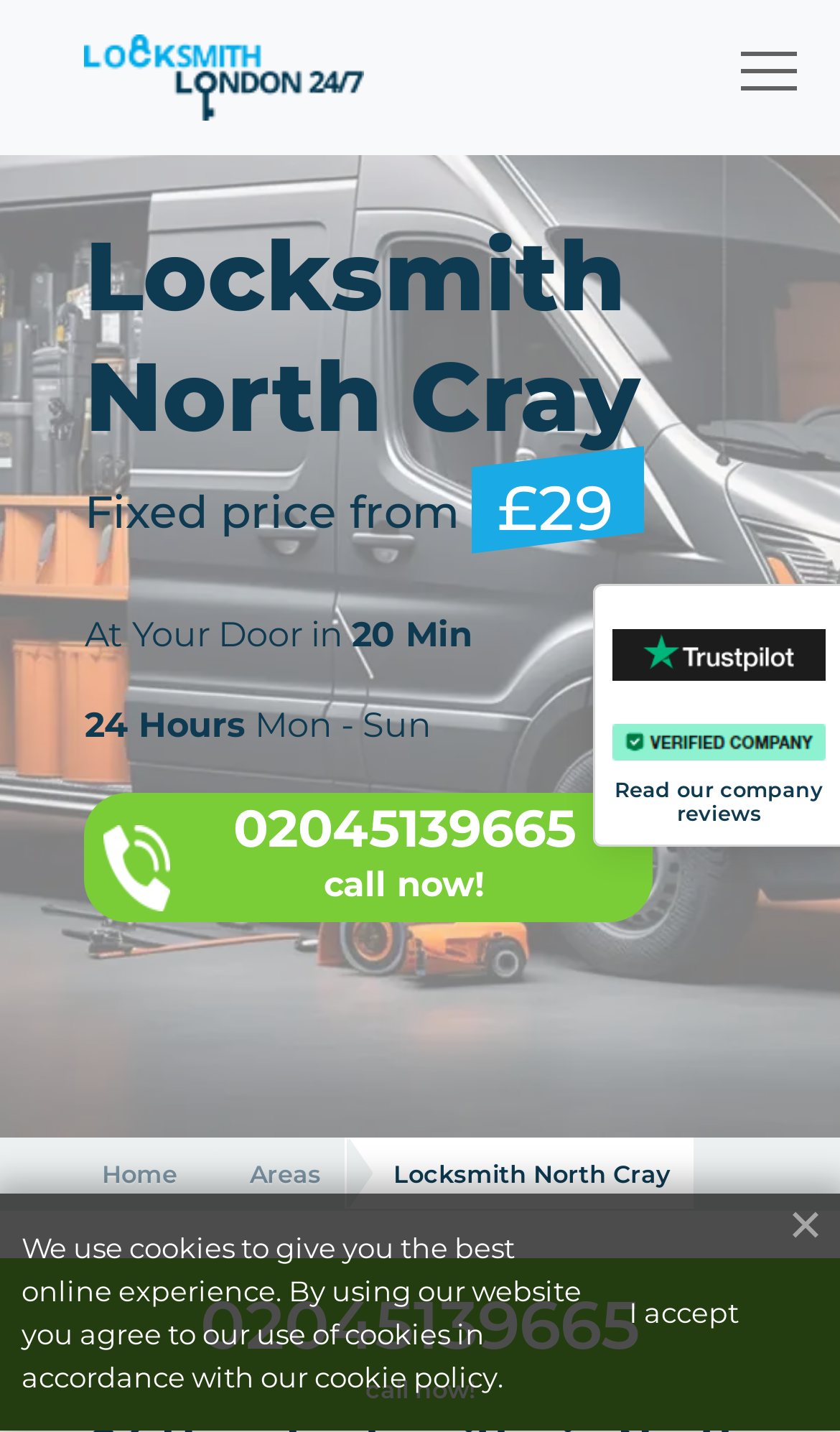Produce an extensive caption that describes everything on the webpage.

The webpage is about Locksmith North Cray London, a locksmith service provider. At the top, there is a header section with a logo image on the left and a checkbox on the right. Below the header, there is a prominent heading "Locksmith North Cray" in the center of the page.

On the left side of the page, there are several sections of text and links. The first section displays a fixed price of £29, with a promise of arriving at the customer's door in 20 minutes. Below this, there is a section highlighting the service's 24-hour availability, 7 days a week. Further down, there is a call-to-action link to call the locksmith service at 02045139665, accompanied by a small image of a phone.

On the top-right side of the page, there are three links: "Home", "Areas", and a link with the text "Locksmith North Cray". Below these links, there are two trust badges with images, accompanied by a link to read the company's reviews.

At the very bottom of the page, there is a cookie policy notification with a button to accept the terms.